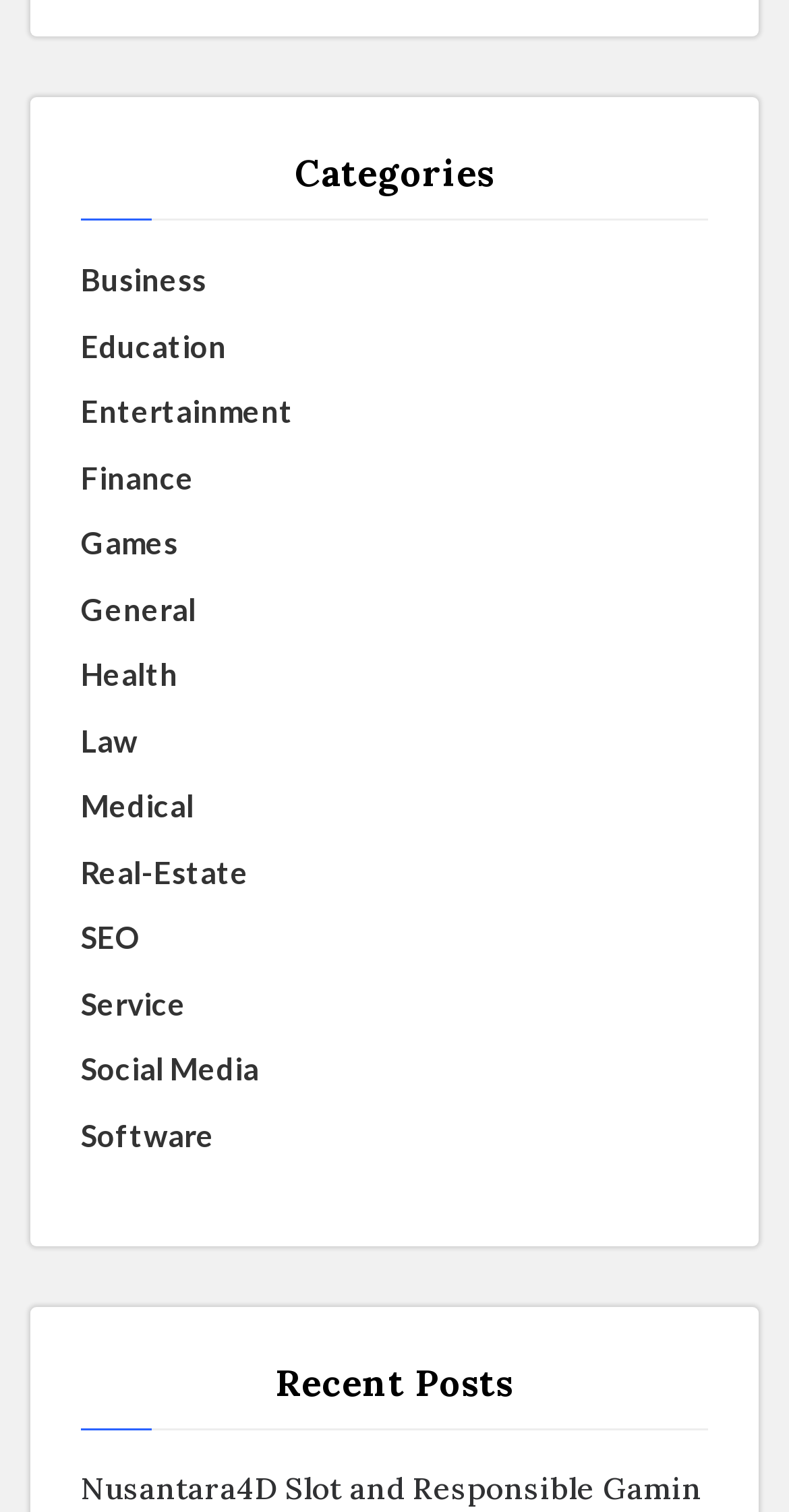What is the last category listed?
Use the information from the image to give a detailed answer to the question.

I looked at the list of categories and found that the last one is 'Software', which is the 17th link under the 'Categories' heading.